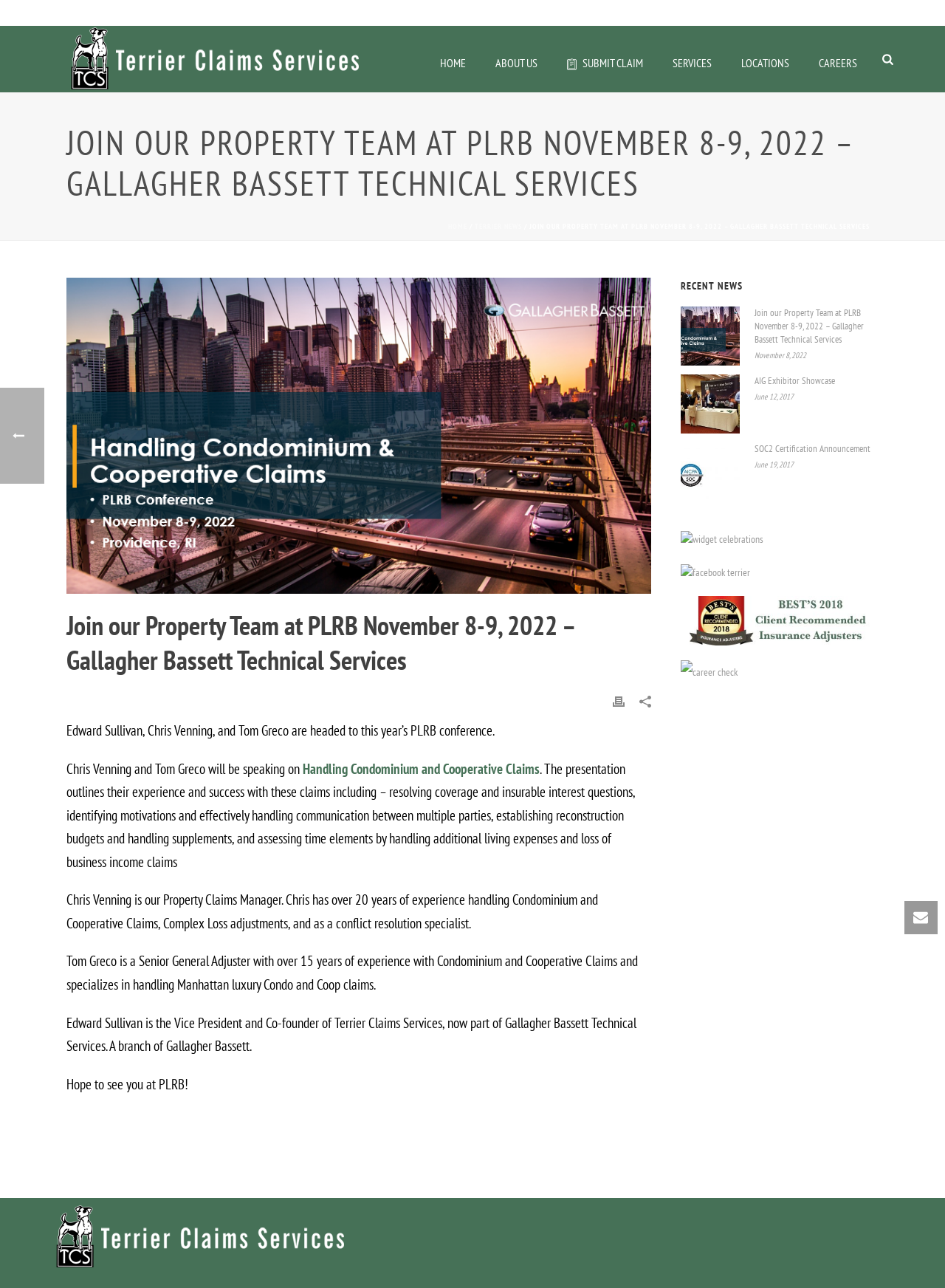Write a detailed summary of the webpage, including text, images, and layout.

The webpage is about Terrier Claims Services, a company that provides insurance investigation services. At the top of the page, there is a navigation menu with links to "HOME", "ABOUT US", "SUBMIT CLAIM", "SERVICES", "LOCATIONS", and "CAREERS". Below the navigation menu, there is a large image that spans across the top of the page, with a heading that reads "JOIN OUR PROPERTY TEAM AT PLRB NOVEMBER 8-9, 2022 – GALLAGHER BASSETT TECHNICAL SERVICES".

Below the heading, there is an article section that takes up most of the page. The article is about three team members, Edward Sullivan, Chris Venning, and Tom Greco, who will be attending the PLRB conference and speaking on handling condominium and cooperative claims. The article provides a brief overview of their experience and success in handling such claims.

To the right of the article, there is a sidebar with a section titled "RECENT NEWS" that lists several news articles with links and images. Each news article has a timestamp indicating the date it was published.

At the bottom of the page, there is a footer section with a link to "Terrier Claims Services" and a few social media links. There are also several small images scattered throughout the page, including a few icons and a logo.

Overall, the webpage has a clean and organized layout, with a clear focus on promoting the company's services and expertise in the insurance investigation industry.